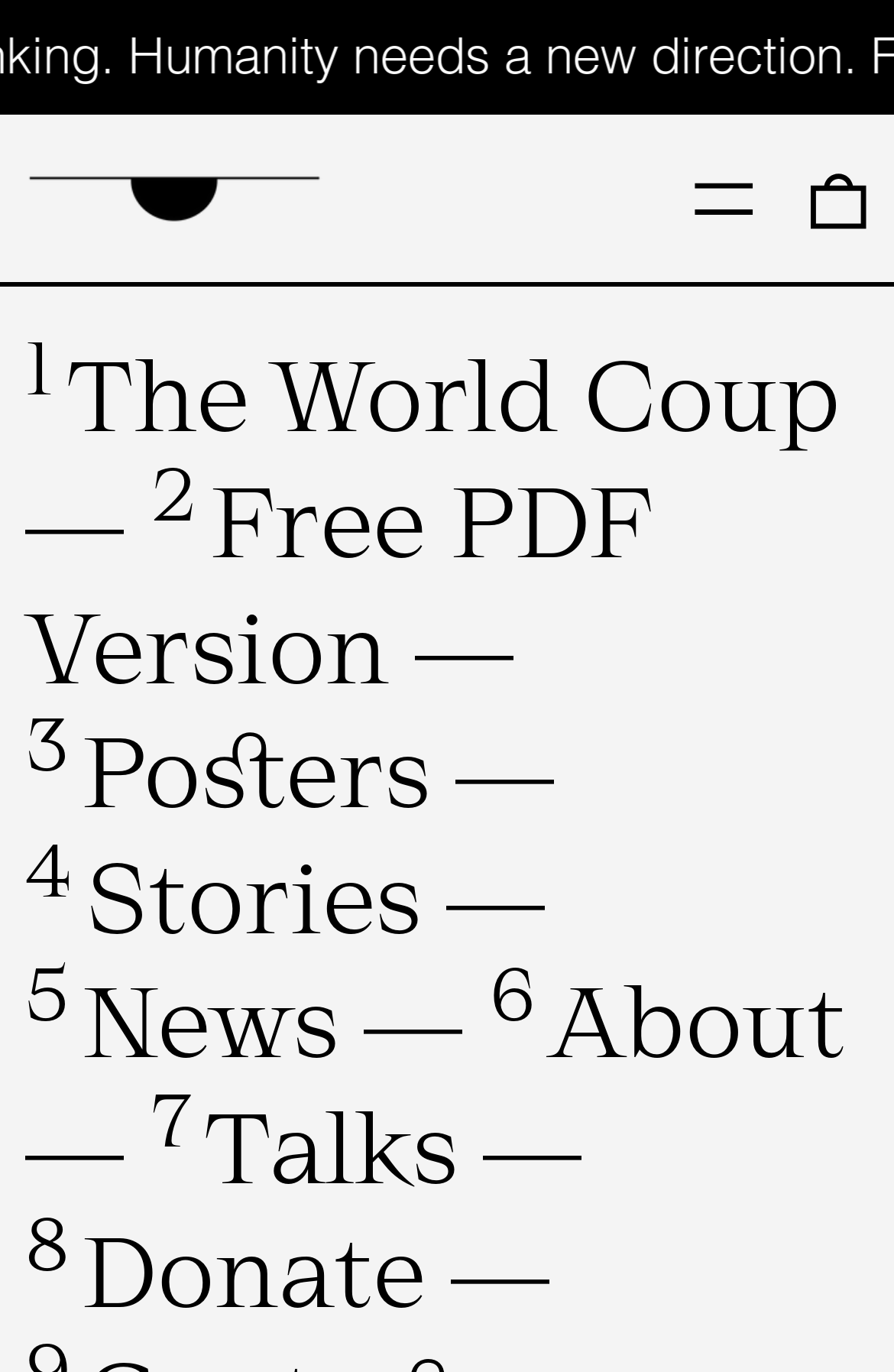Describe every aspect of the webpage comprehensively.

This webpage appears to be a story page from MOONN Publishing, with a focus on Thomas Brorsen of POND Global, creators of advanced bioplastic. 

At the top left of the page, there is a "Skip to content" link. Below it, there is a header section with a link to "The World Coup // MOONN Publishing" accompanied by an image. To the right of the header, there are two buttons: "Menu" and "0 items". 

Below the header, there is a navigation menu with seven links: "The World Coup", "Free PDF Version", "Posters", "Stories", "News", "About", and "Talks", each with a superscript symbol. The links are separated by short horizontal lines. 

On the right side of the page, near the bottom, there is a section with a "Close" button. Below it, there is a text box to enter an email address, with a label "Email address" and a message "Receive special offers and first look at new products."